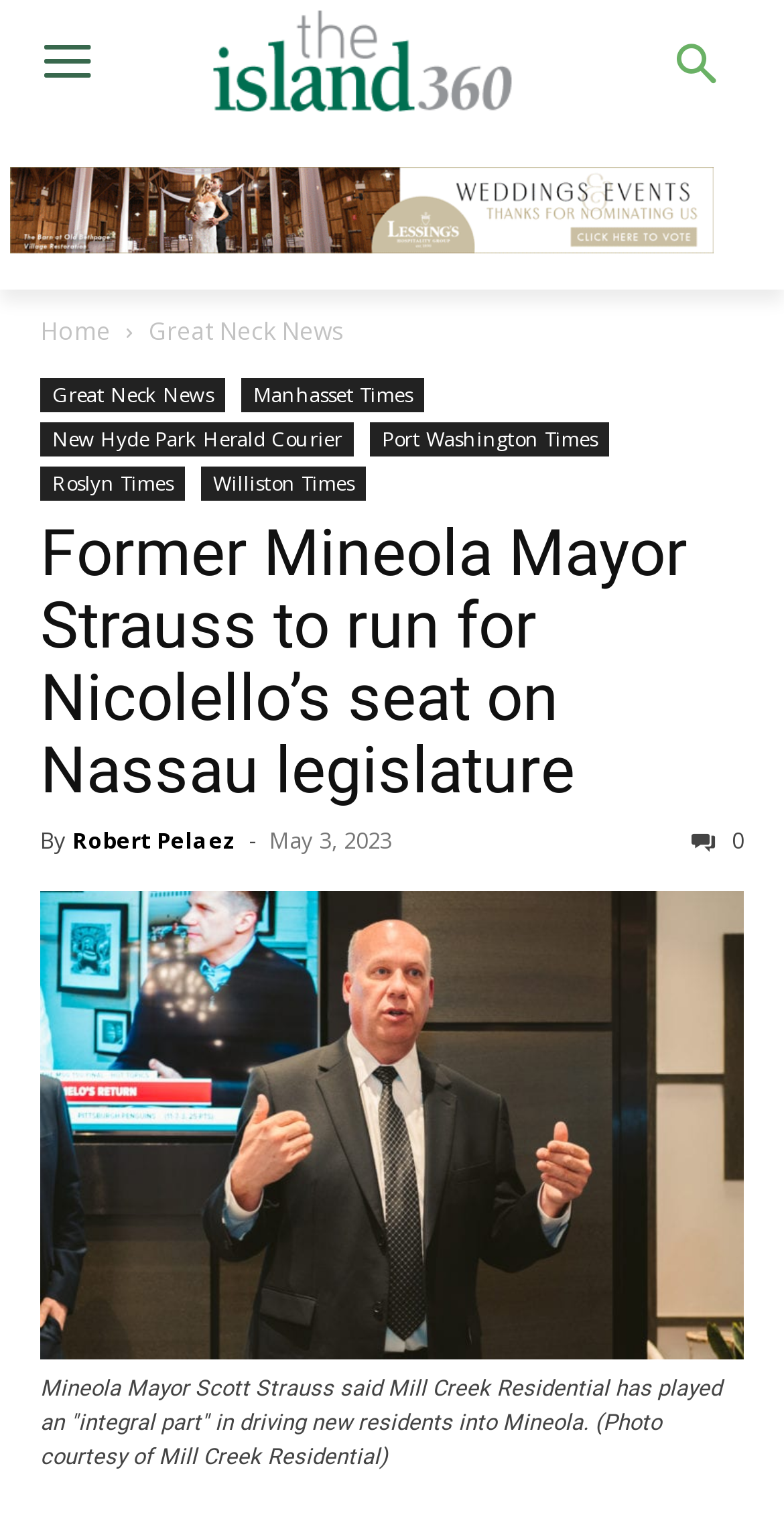Highlight the bounding box coordinates of the region I should click on to meet the following instruction: "Check the image of Former Mineola Mayor Strauss".

[0.051, 0.584, 0.949, 0.891]